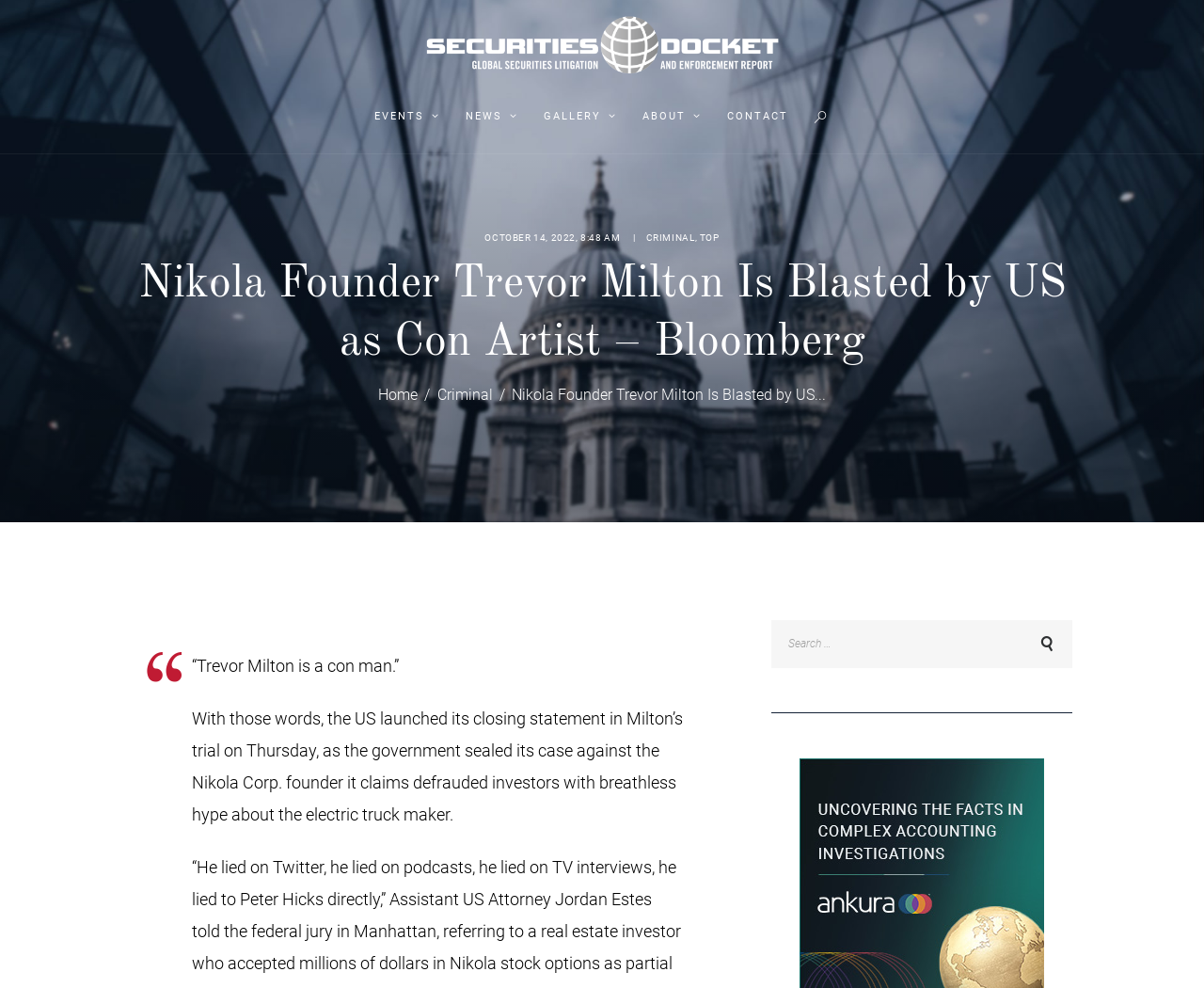Kindly determine the bounding box coordinates for the area that needs to be clicked to execute this instruction: "Contact us".

[0.591, 0.097, 0.668, 0.139]